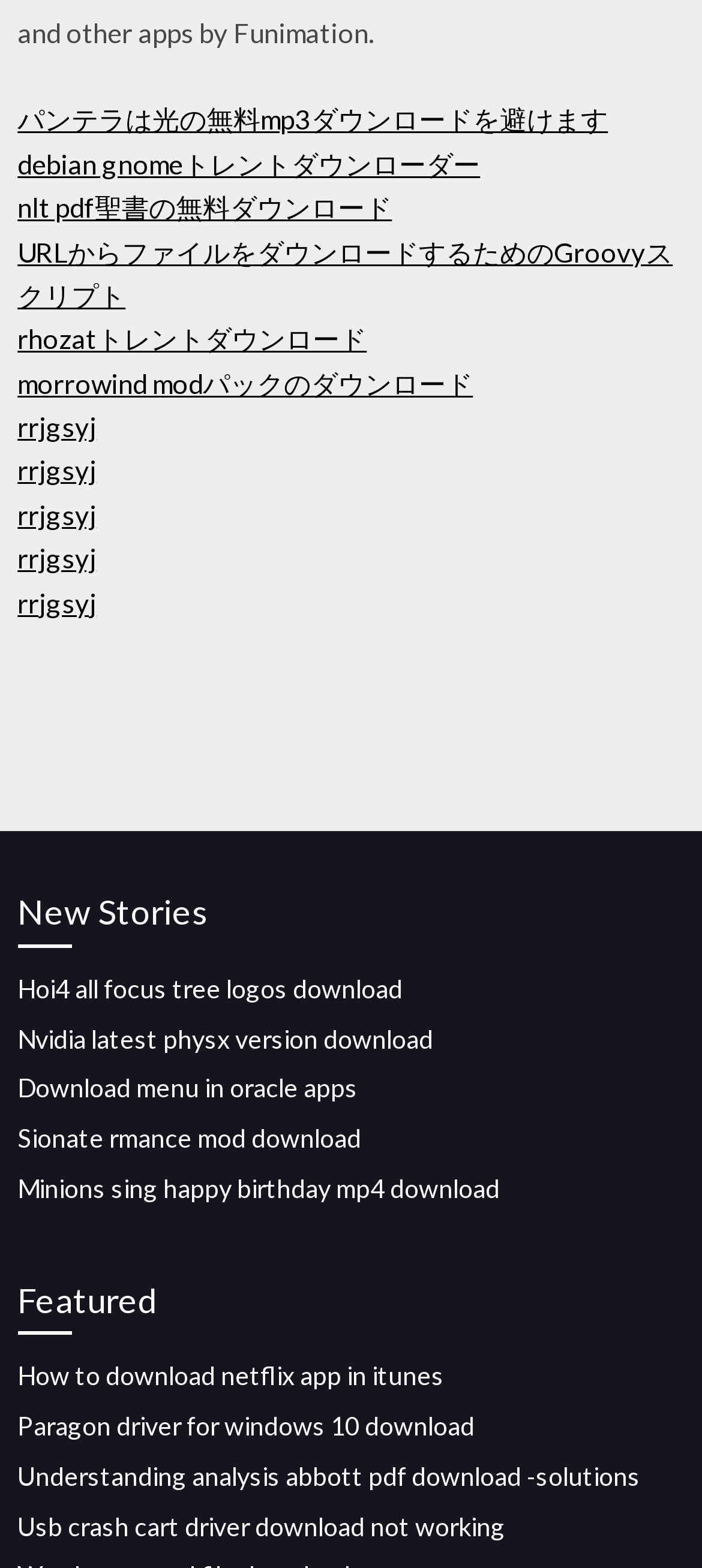What is the first link on the webpage?
Carefully examine the image and provide a detailed answer to the question.

I looked at the links on the webpage and found that the first link is 'パンテラは光の無料mp3ダウンロードを避けます'.